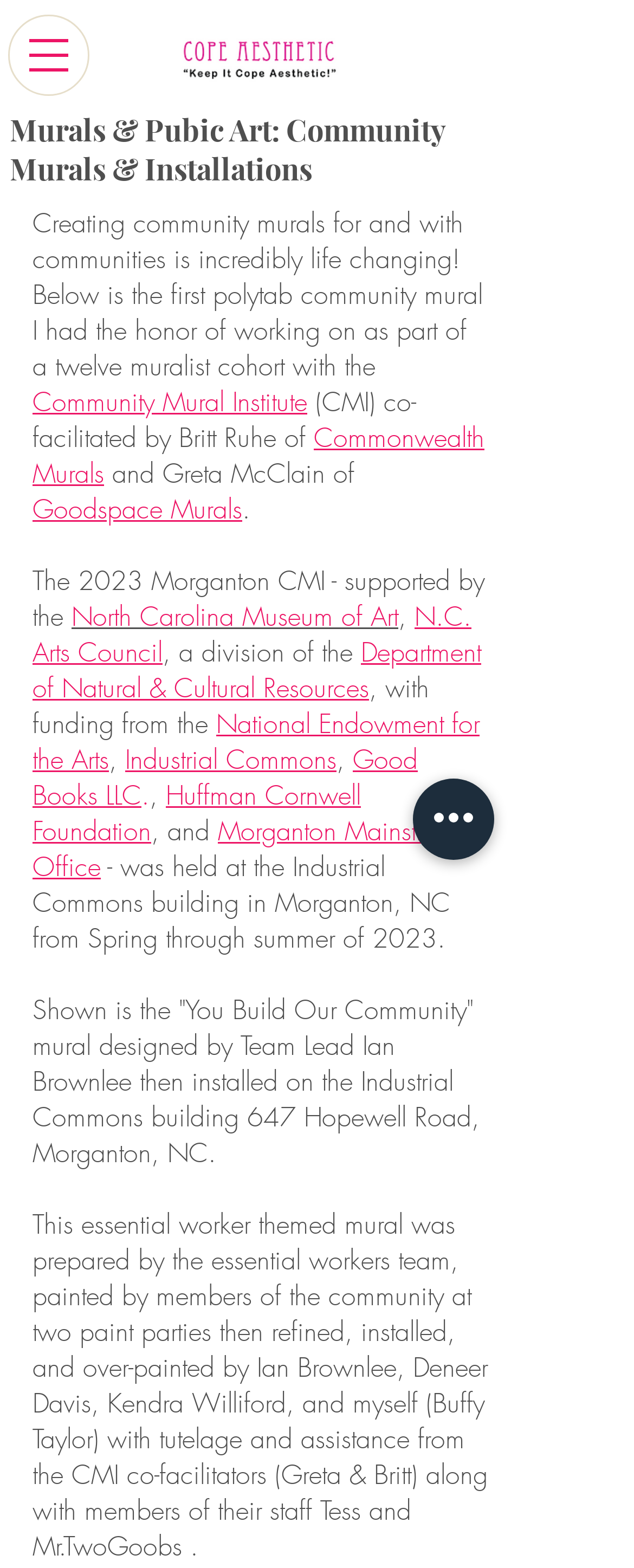Identify the bounding box coordinates of the area you need to click to perform the following instruction: "view news".

None